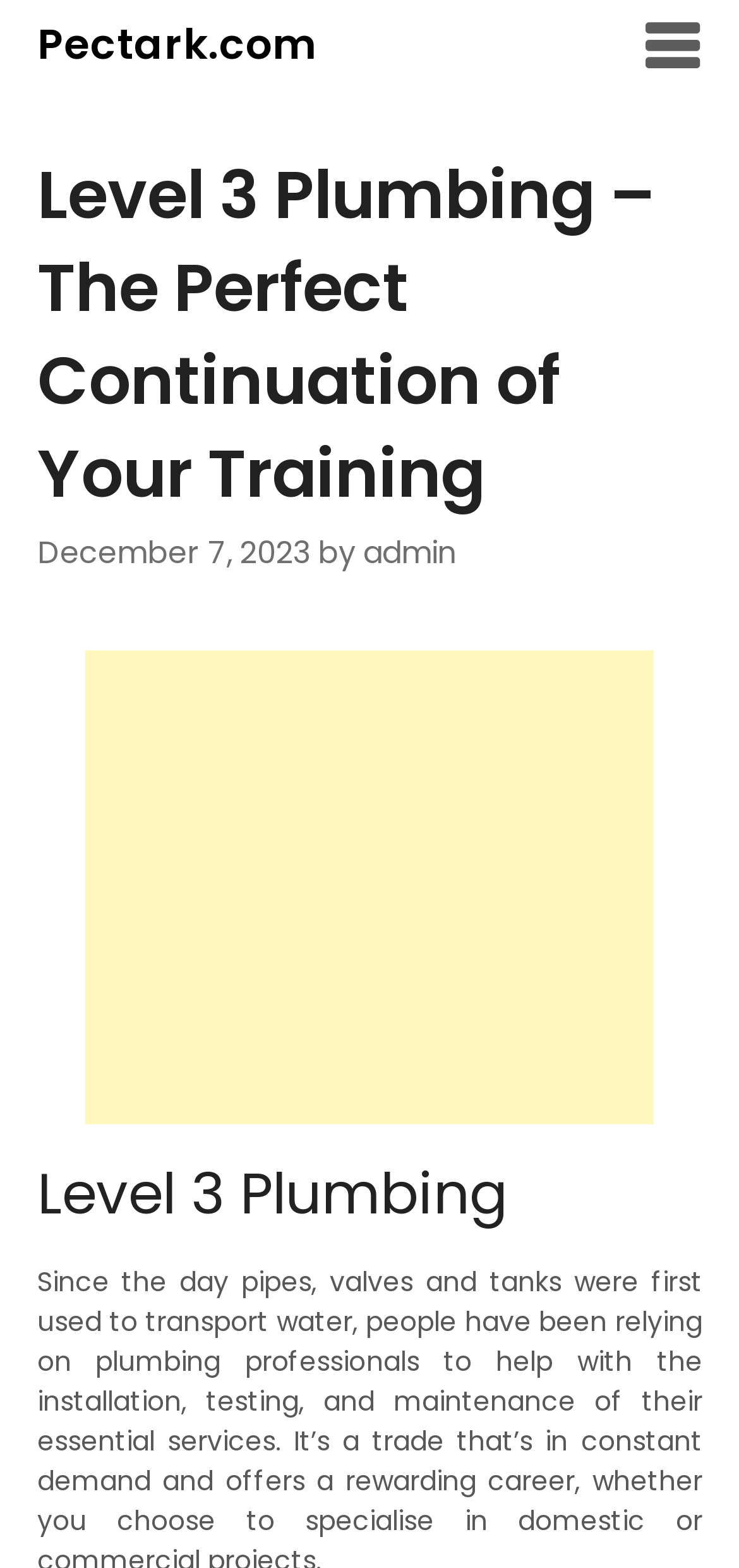Who is the author of the article?
Using the image as a reference, give an elaborate response to the question.

I found the author's name by looking at the StaticText element with the text 'by admin' which is located below the date of the article.